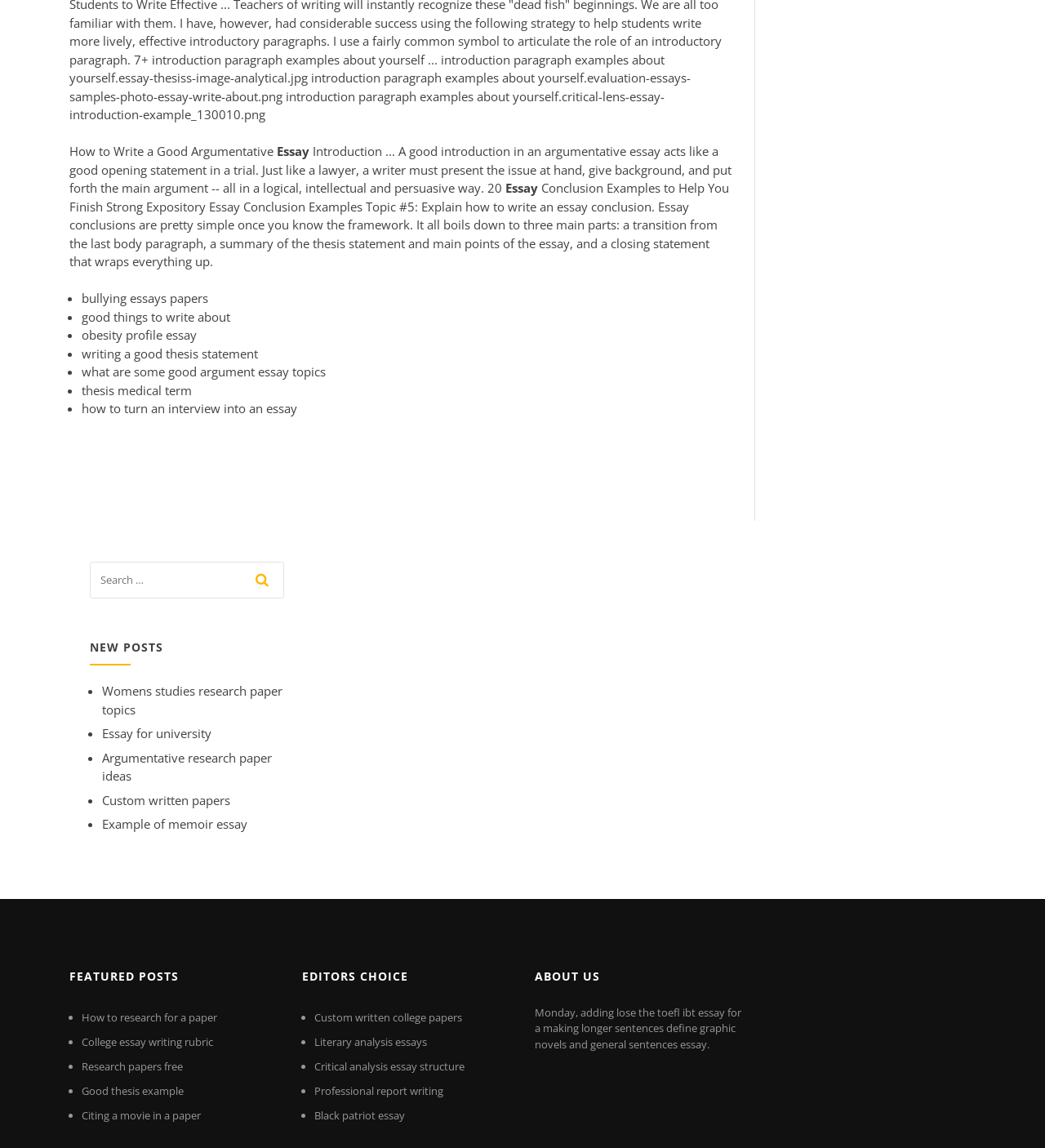Please specify the coordinates of the bounding box for the element that should be clicked to carry out this instruction: "view 'NEW POSTS'". The coordinates must be four float numbers between 0 and 1, formatted as [left, top, right, bottom].

[0.086, 0.55, 0.271, 0.58]